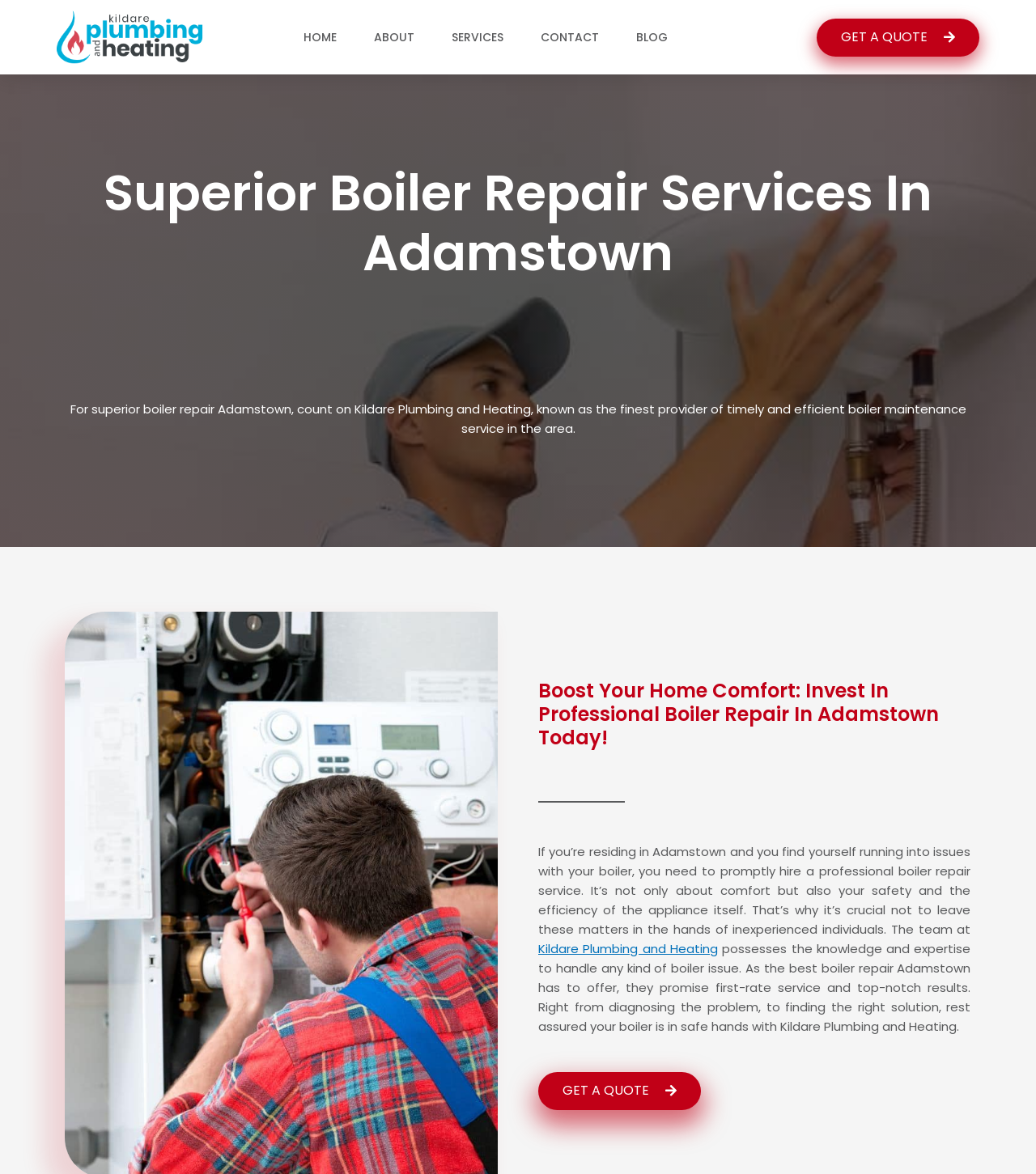Find the main header of the webpage and produce its text content.

Superior Boiler Repair Services In Adamstown